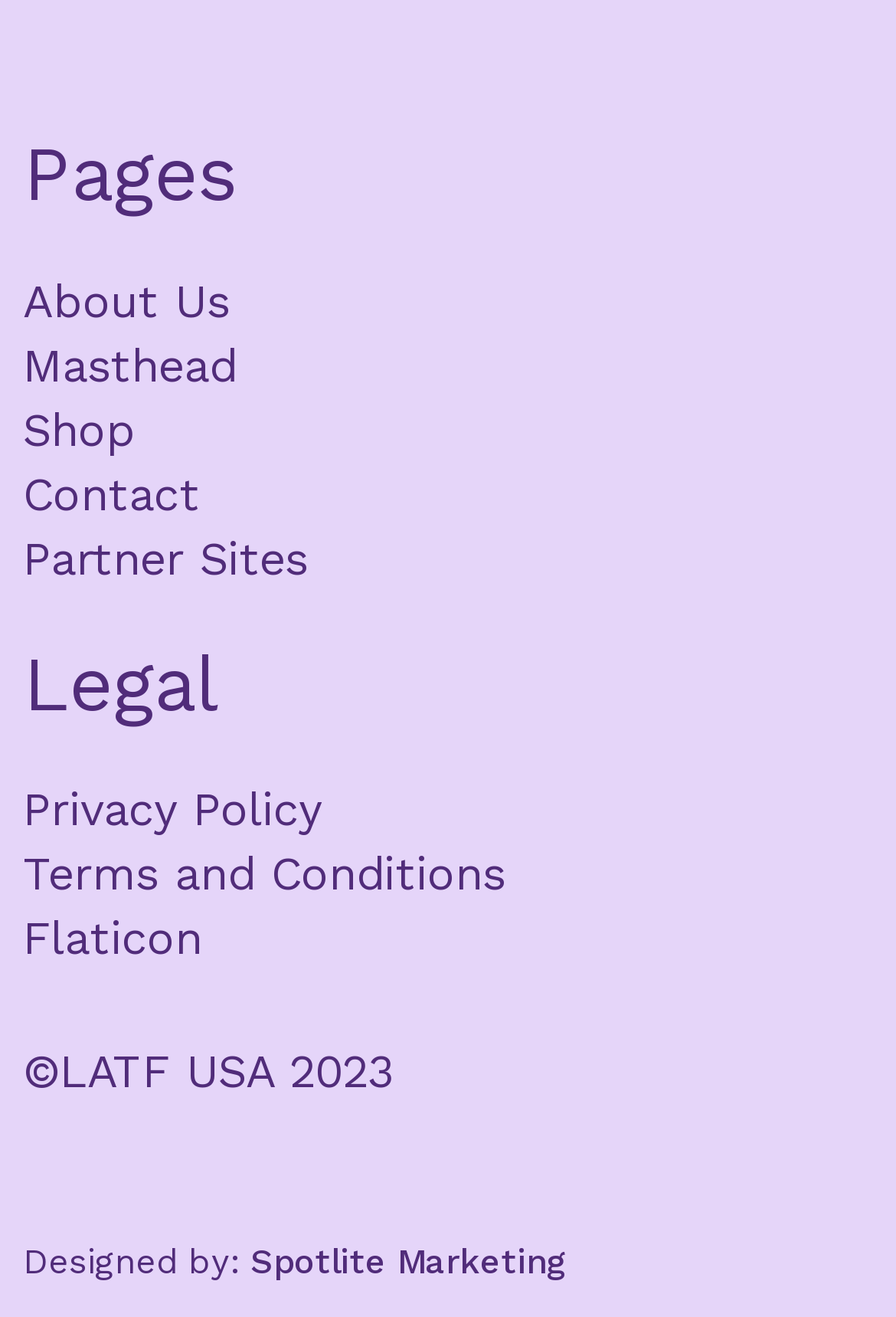Highlight the bounding box coordinates of the region I should click on to meet the following instruction: "read Privacy Policy".

[0.026, 0.59, 0.564, 0.639]